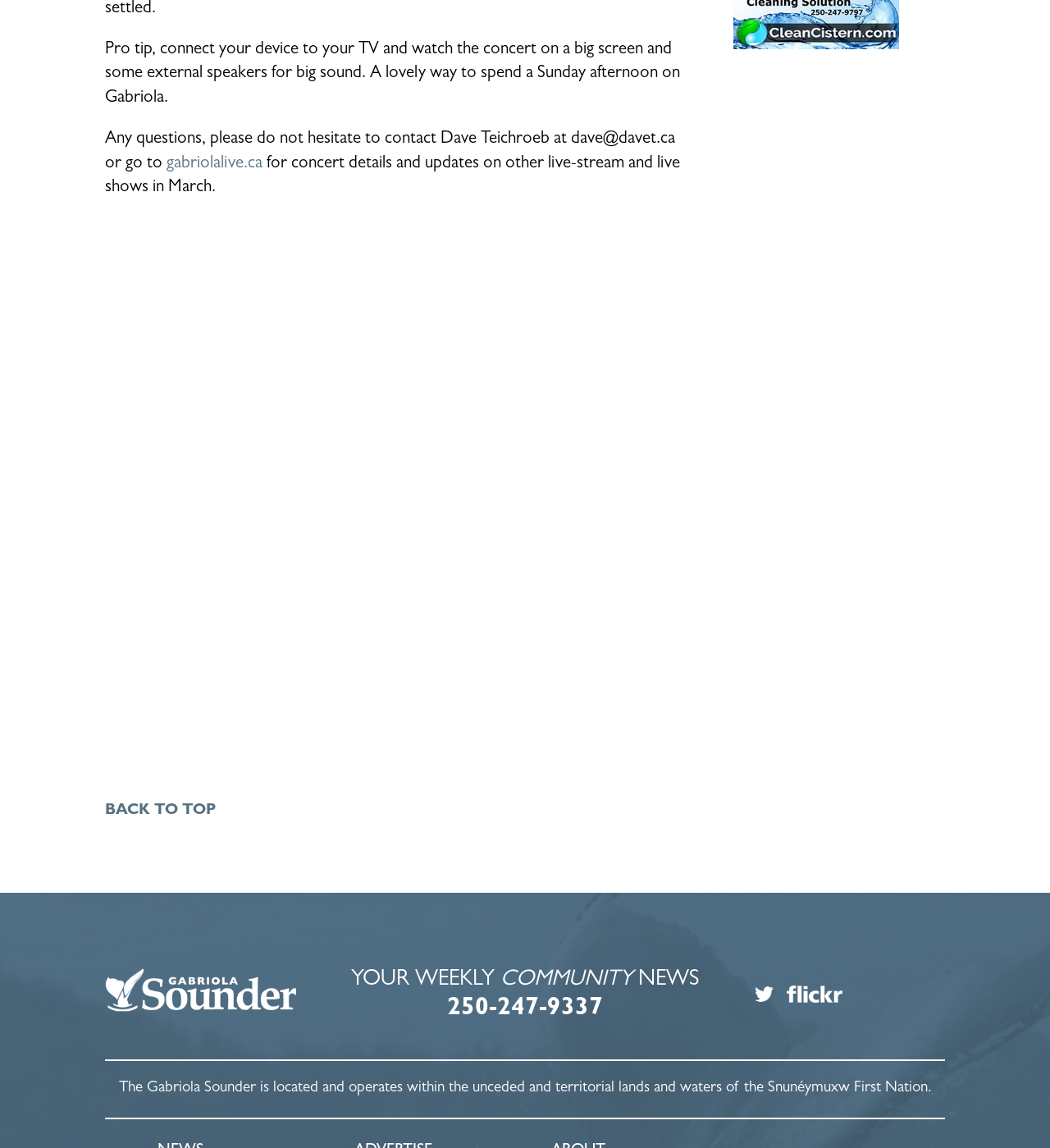Locate the bounding box of the UI element with the following description: "gabriolalive.ca".

[0.159, 0.136, 0.25, 0.151]